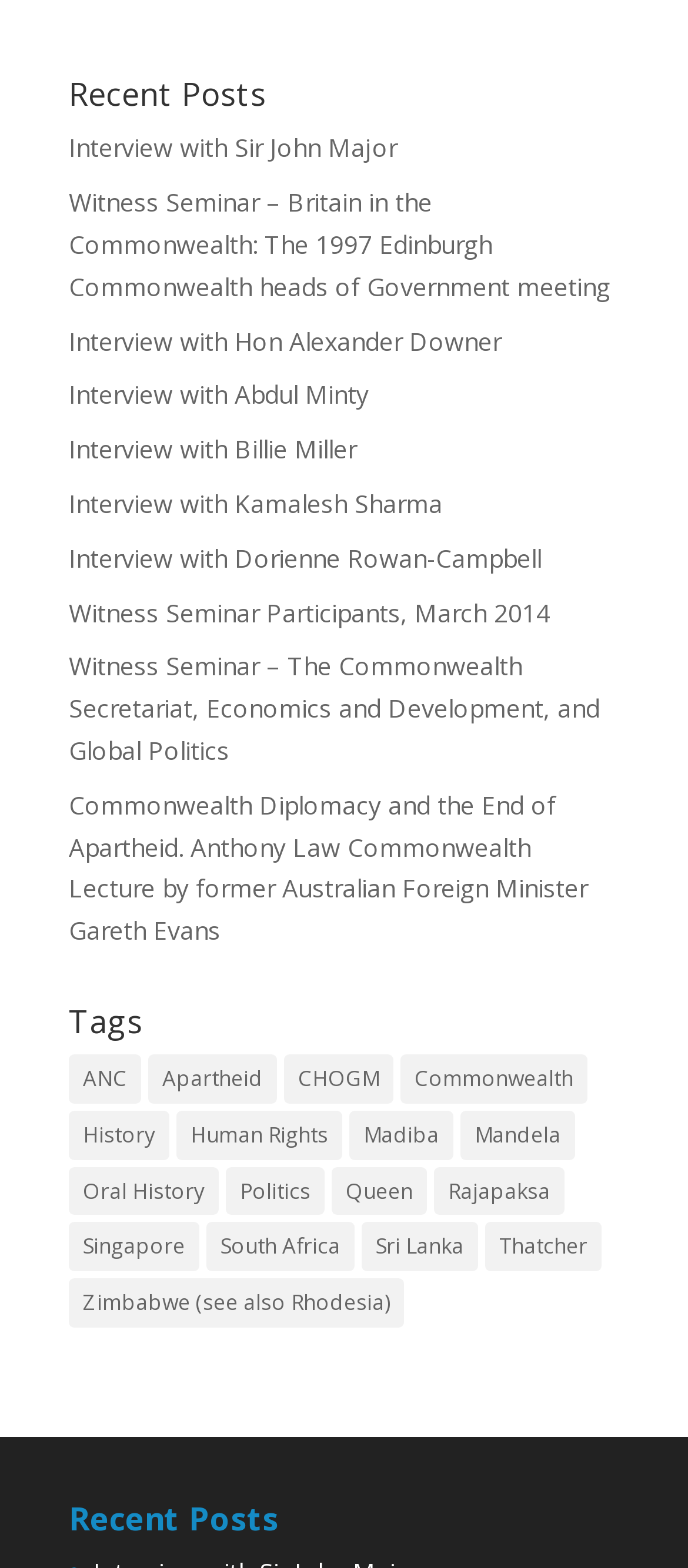Locate the bounding box of the UI element with the following description: "Interview with Dorienne Rowan-Campbell".

[0.1, 0.345, 0.787, 0.366]